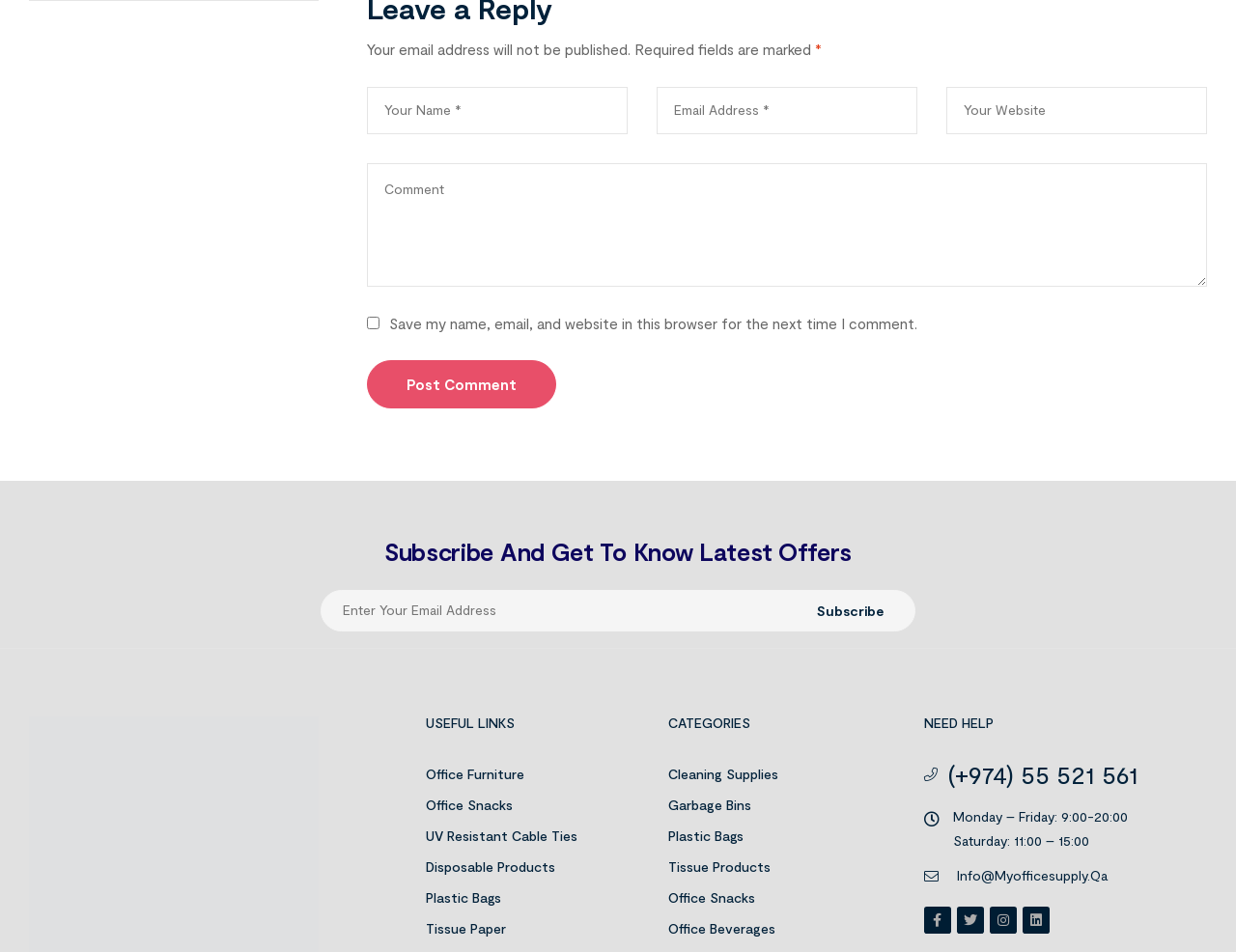Identify the bounding box coordinates for the UI element described as: "Linkedin". The coordinates should be provided as four floats between 0 and 1: [left, top, right, bottom].

[0.827, 0.952, 0.849, 0.981]